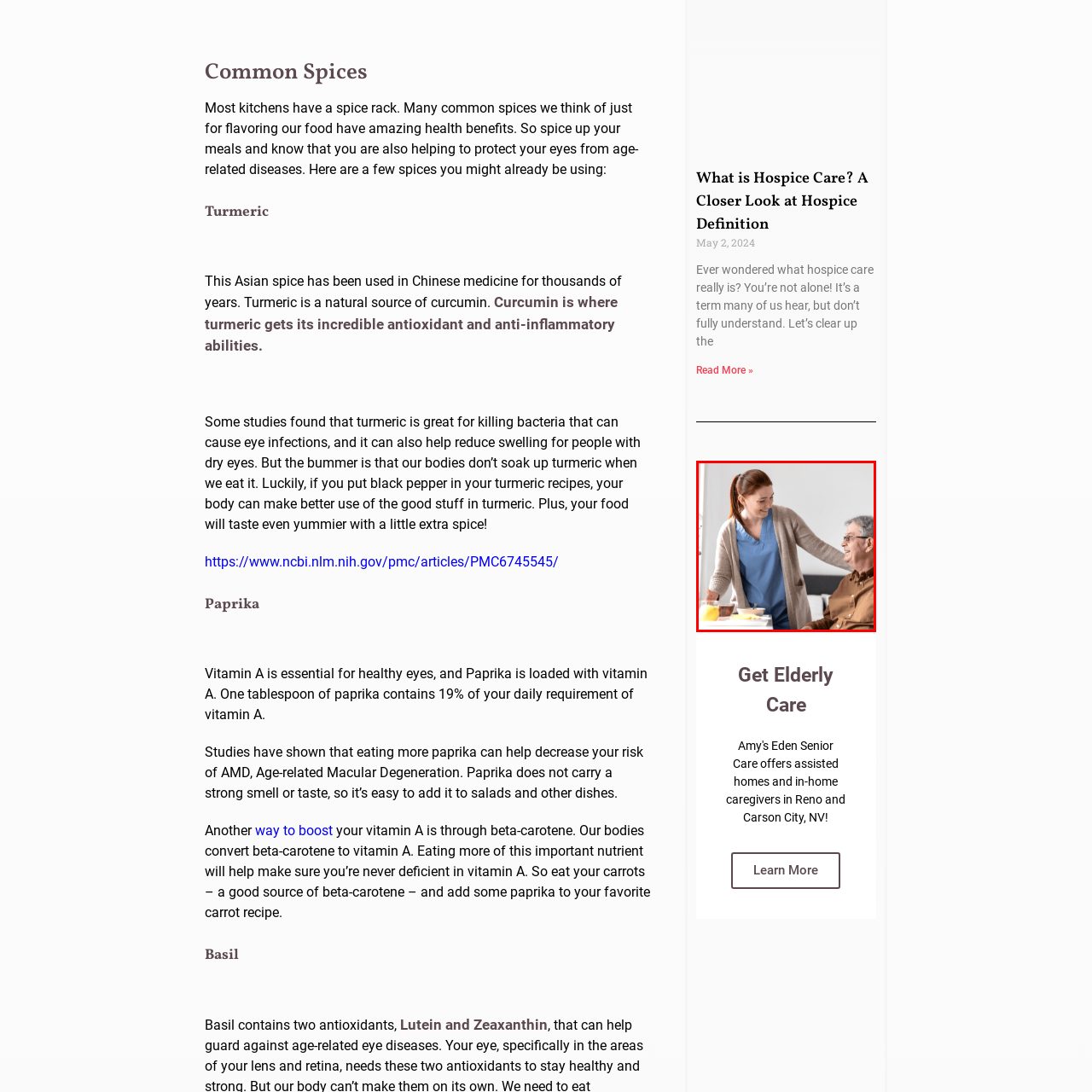Give a detailed narrative of the image enclosed by the red box.

The image depicts a compassionate caregiver interacting with an elderly man in a home setting. The caregiver, wearing a blue scrubs top with a beige cardigan, is smiling warmly while gently placing a hand on the man's shoulder, creating a sense of comfort and support. The elderly man, dressed in a brown shirt, appears relaxed and engaged, reflecting a positive connection between them. In the foreground, a table is set with a variety of foods, indicating a nurturing atmosphere where meals are shared. This scene embodies the essence of elderly care, highlighting the importance of companionship and attentive service in ensuring the well-being of seniors.